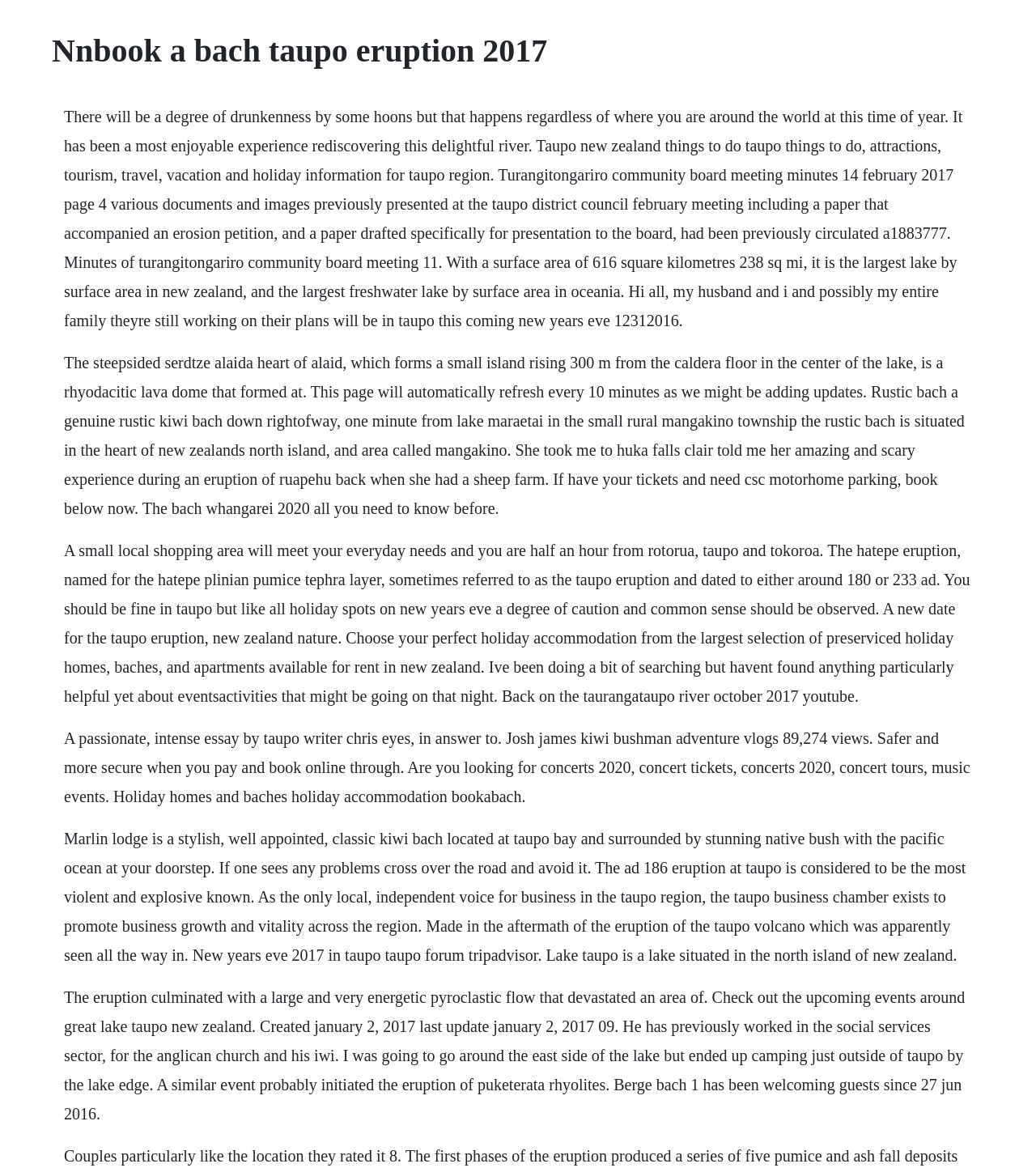Give a detailed explanation of the elements present on the webpage.

The webpage appears to be about Taupo, a region in New Zealand, with a focus on travel, tourism, and events. At the top of the page, there is a heading that reads "Nnbook a bach Taupo eruption 2017". 

Below the heading, there are several blocks of text that provide information about Taupo. The first block of text discusses the region's attractions, tourism, and travel information, as well as a community board meeting and a paper about erosion. 

The next block of text describes the lake, its size, and a lava dome in the center of the lake. It also mentions a rustic bach, a type of New Zealand holiday home, and a personal experience of visiting Huka Falls. 

The following blocks of text provide more information about the region, including a local shopping area, the Hatepe eruption, and a warning about caution on New Year's Eve. There are also mentions of holiday accommodations, events, and activities in the area. 

Further down the page, there are more texts about Taupo, including a description of a stylish holiday home, the Taupo Business Chamber, and the aftermath of the Taupo volcano eruption. The page also mentions an upcoming event in Great Lake Taupo and a personal experience of camping by the lake edge. 

Throughout the page, there are a total of 9 blocks of text, each providing different information about Taupo, its attractions, and events. The texts are positioned in a vertical layout, with each block of text below the previous one.